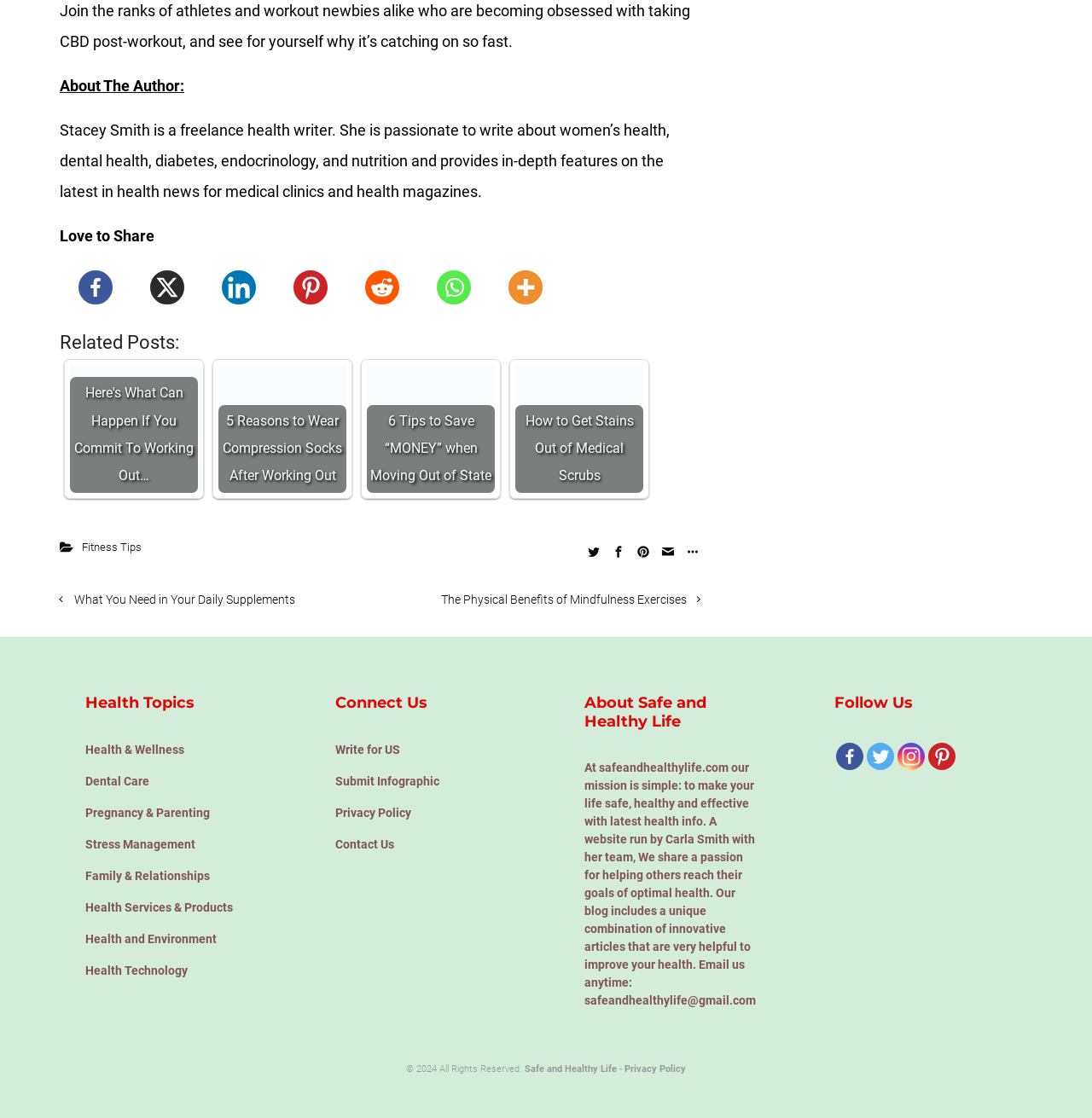What is the topic of the related post 'Here's What Can Happen If You Commit To Working Out…'?
Answer the question with a single word or phrase, referring to the image.

Working out